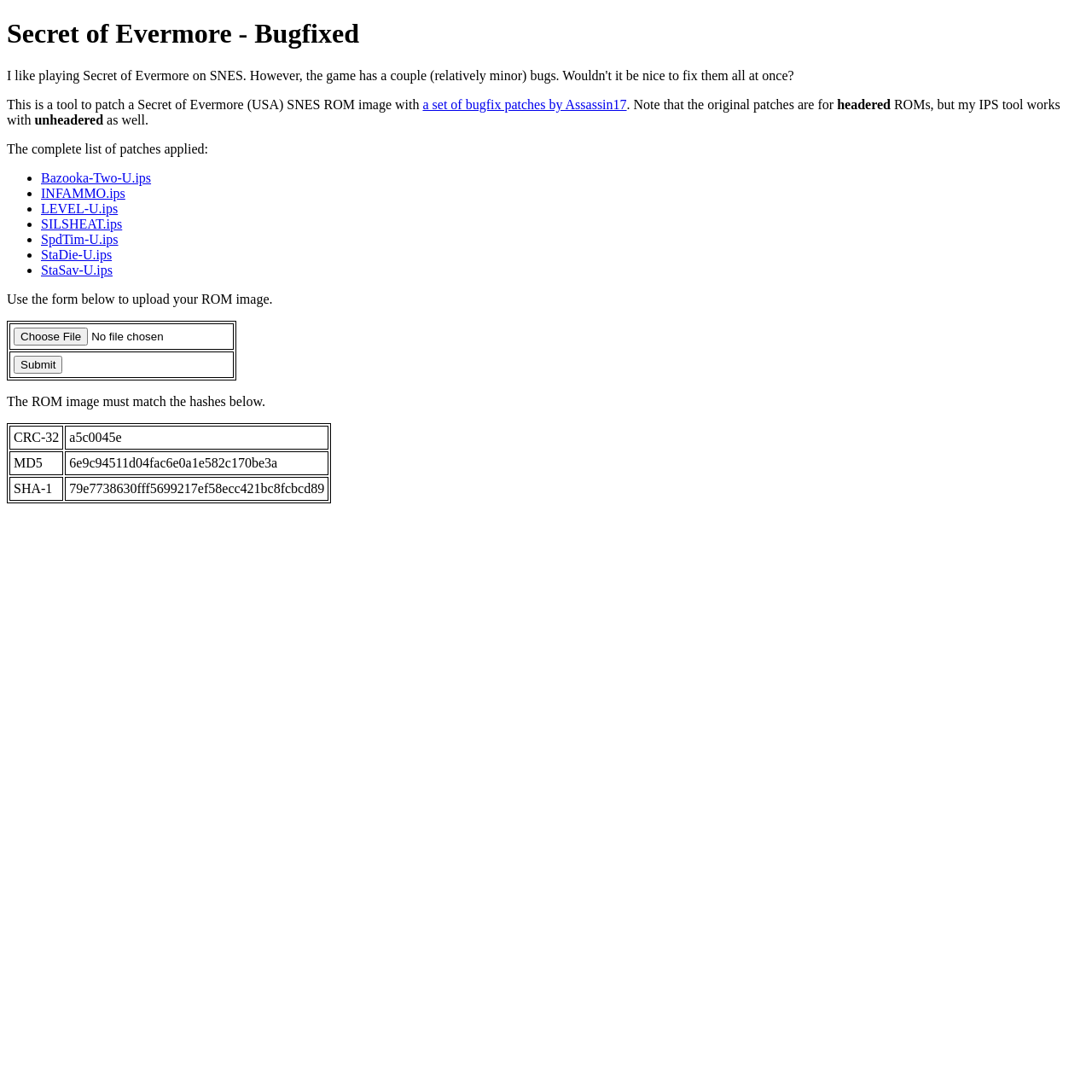Please identify the bounding box coordinates of the area that needs to be clicked to fulfill the following instruction: "Choose a patch to apply."

[0.038, 0.156, 0.138, 0.169]